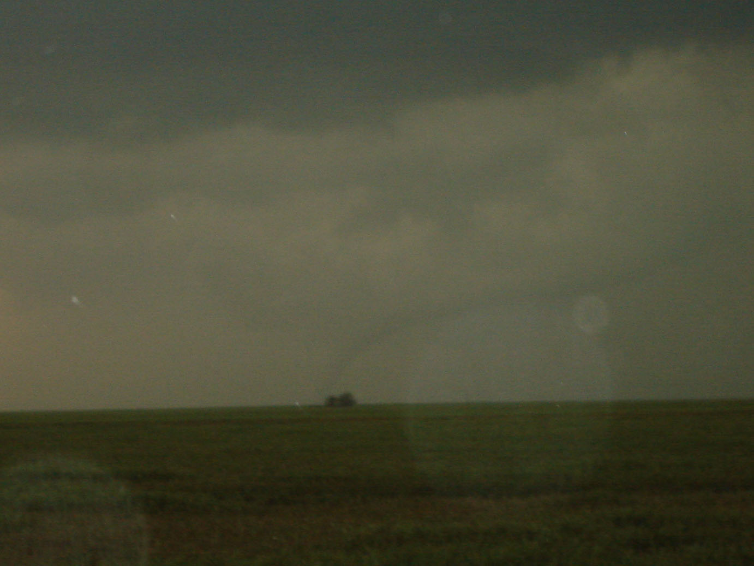Describe the image thoroughly, including all noticeable details.

The image captures a dramatic landscape, likely taken during a stormy weather event. In the foreground, a vast, flat green field stretches far into the distance, merging seamlessly with a muted, overcast sky that casts an ominous tone over the scene. The clouds hang low and are tinted with shades of gray, hinting at the possibility of severe weather. In the background, a cluster of trees is faintly visible, silhouetted against the sky, providing a focal point amid the expansive openness. The overall atmosphere conveys a sense of anticipation, perhaps foreboding, as nature's power looms on the horizon.